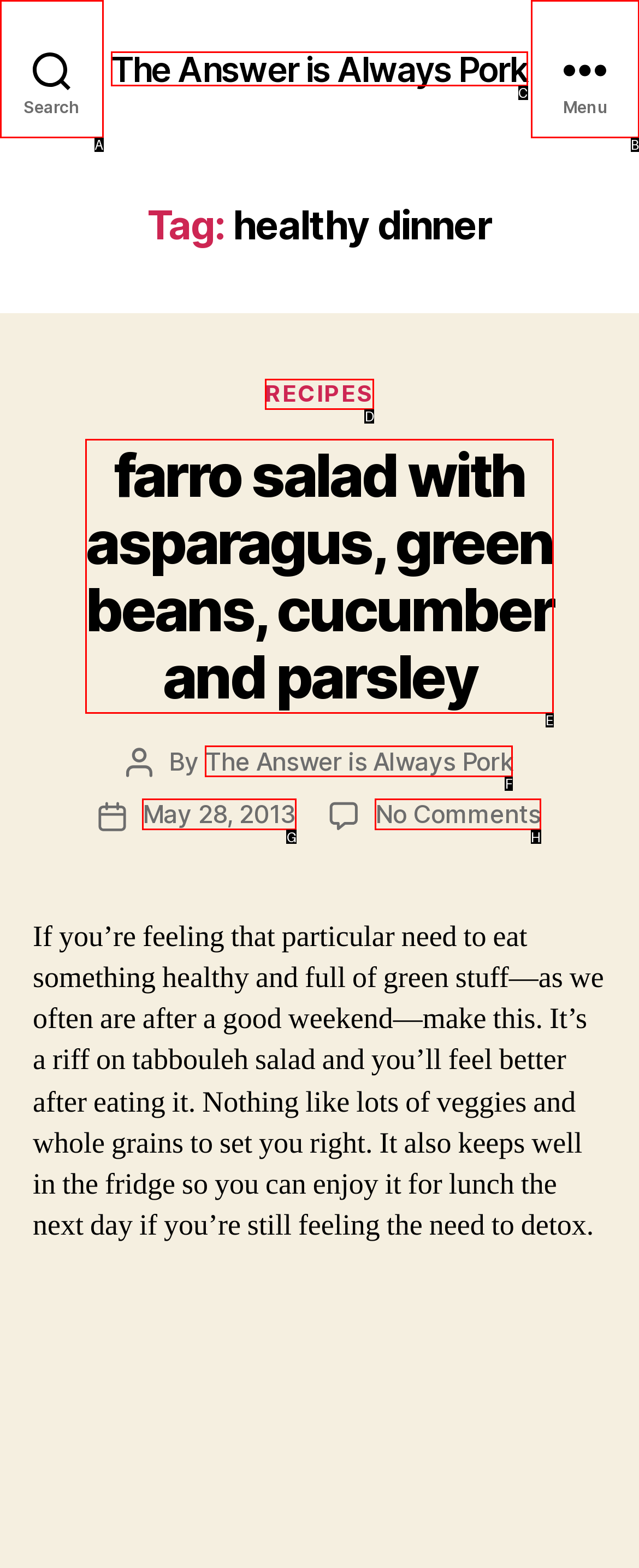Determine the letter of the UI element that will complete the task: Read the recipe for farro salad
Reply with the corresponding letter.

E